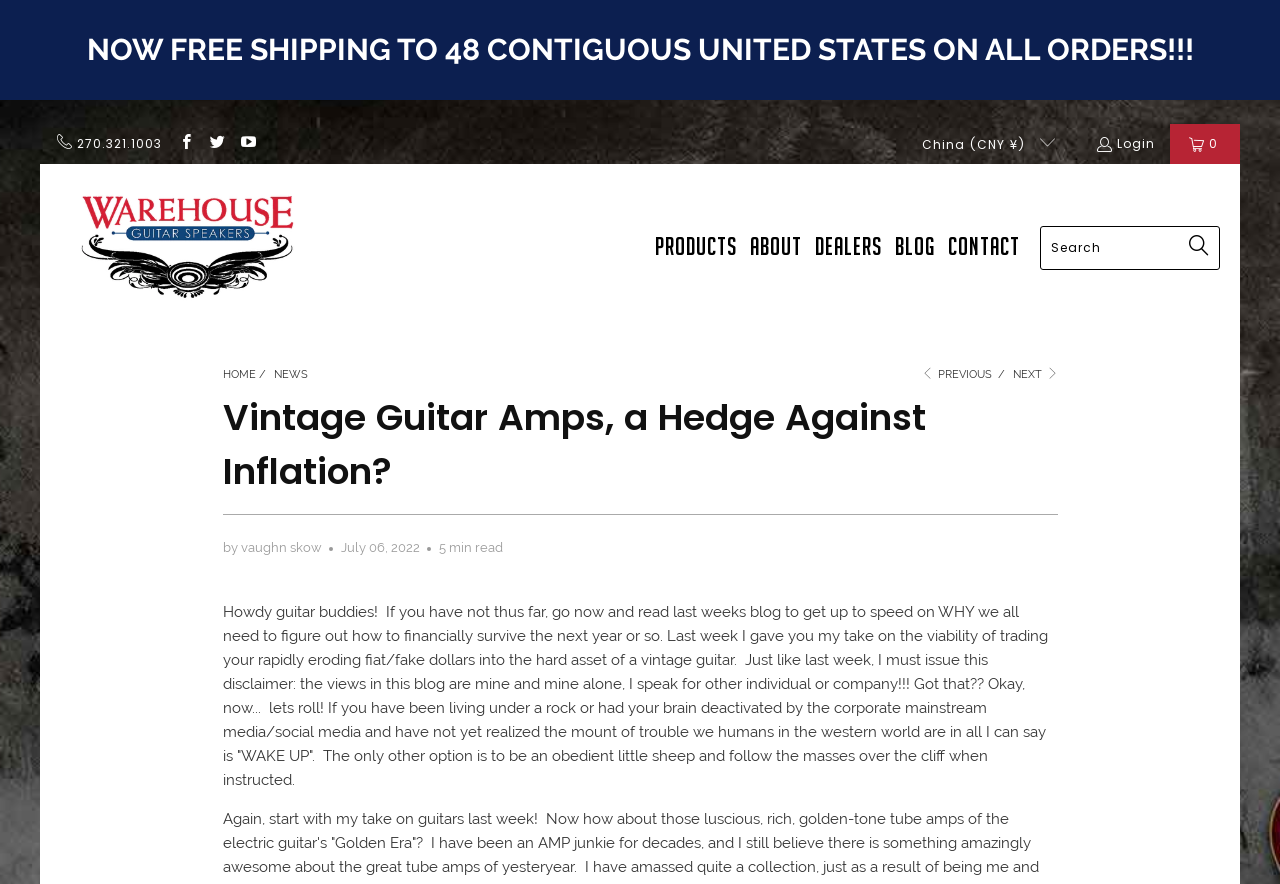Please identify the bounding box coordinates of the area I need to click to accomplish the following instruction: "Read last week's blog".

[0.498, 0.682, 0.61, 0.702]